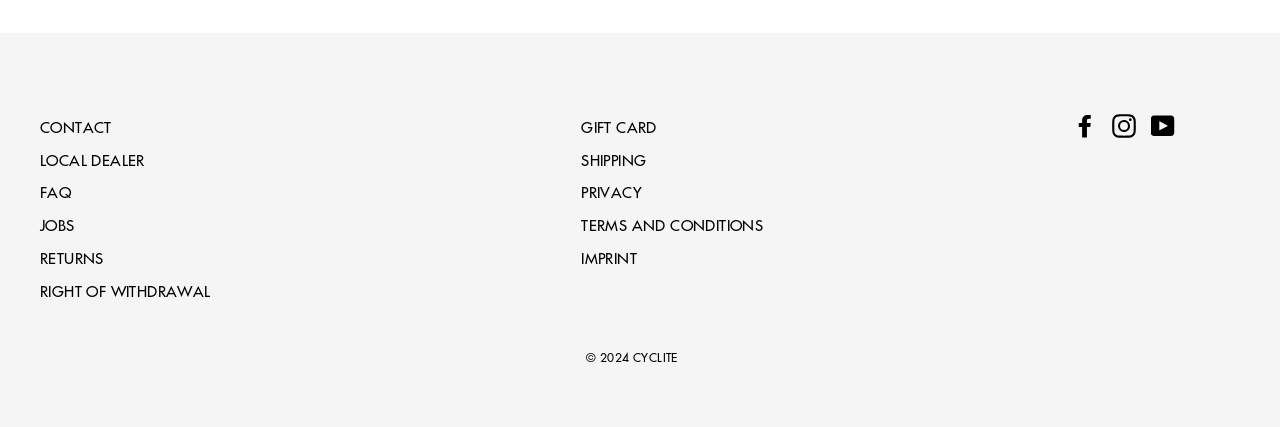Based on the element description: "GIFT CARD", identify the UI element and provide its bounding box coordinates. Use four float numbers between 0 and 1, [left, top, right, bottom].

[0.454, 0.264, 0.815, 0.332]